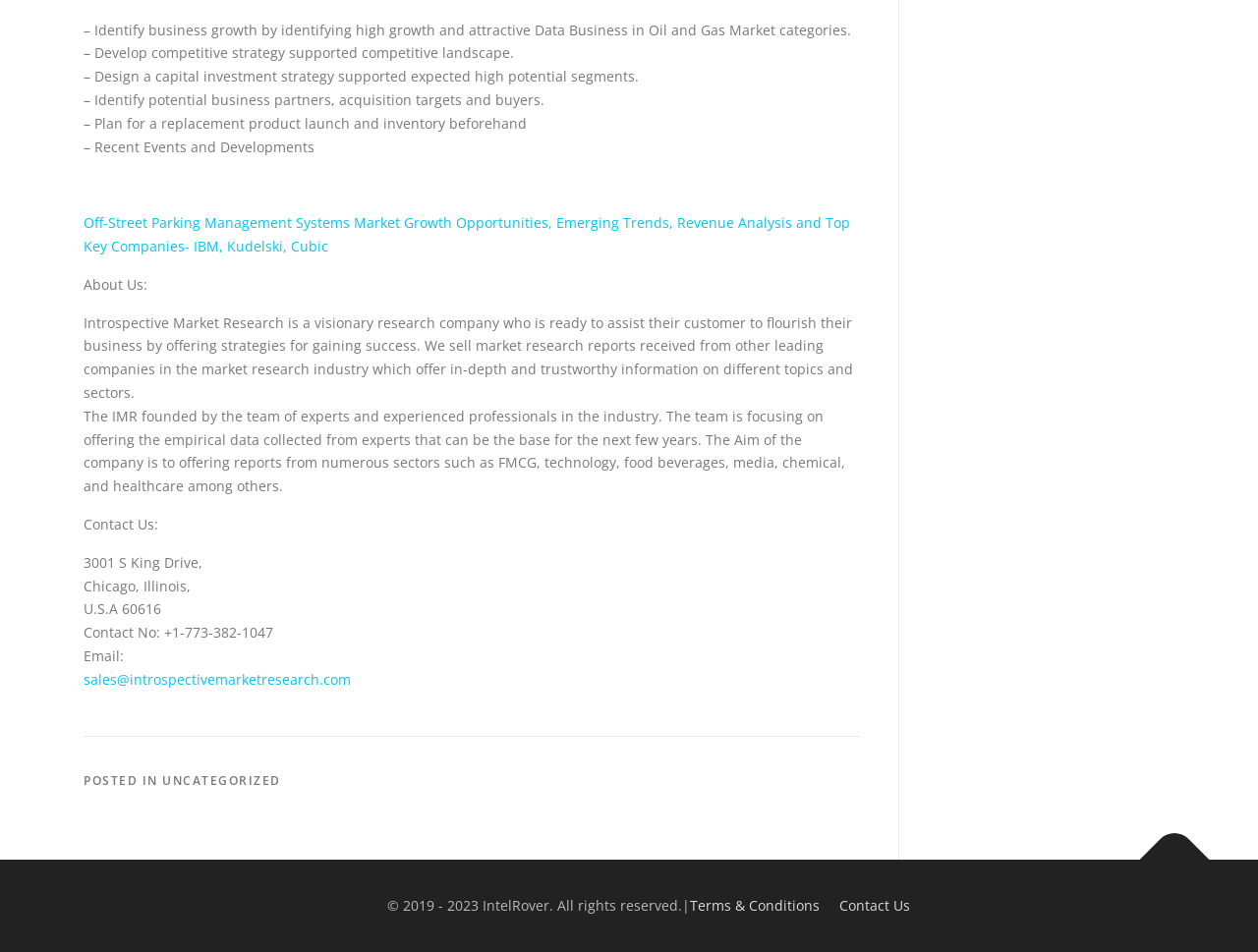Give a one-word or phrase response to the following question: What is the company's mission?

Offering reports from numerous sectors